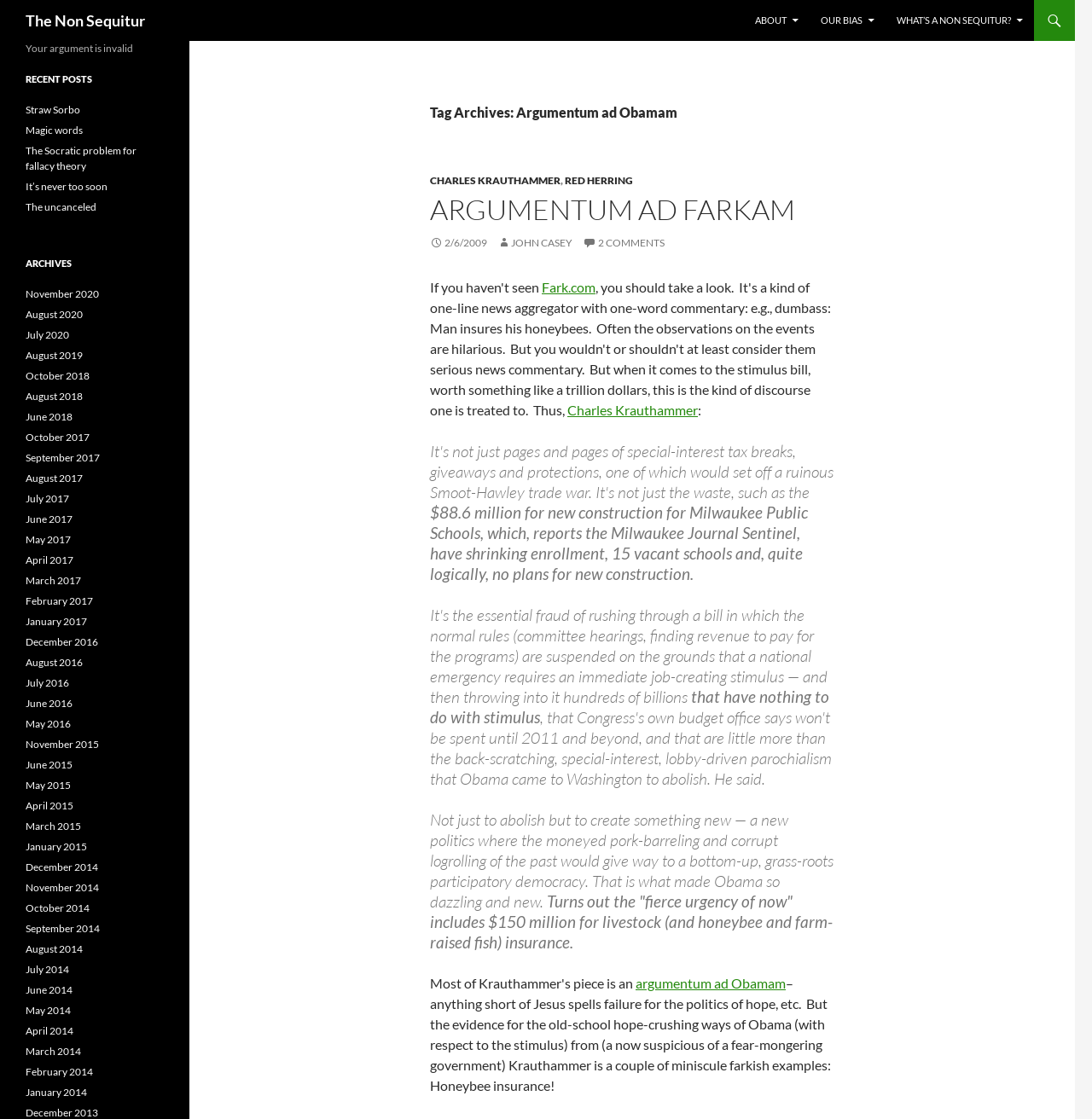Using the elements shown in the image, answer the question comprehensively: How many archives are listed on the webpage?

The number of archives listed on the webpage can be counted by looking at the links in the 'ARCHIVES' section, which lists 41 different archives, each corresponding to a specific month and year.